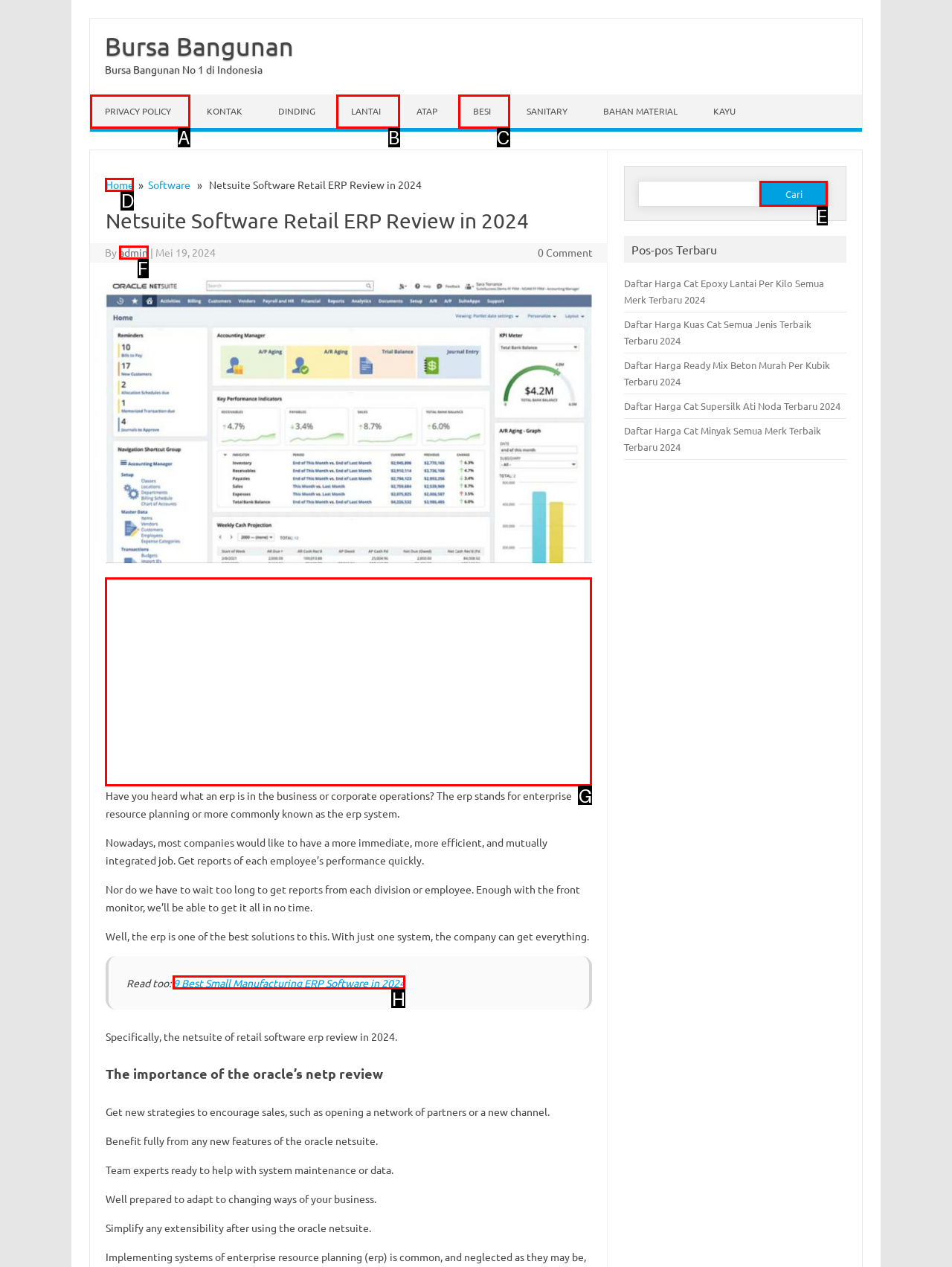Given the task: Search for something, point out the letter of the appropriate UI element from the marked options in the screenshot.

E